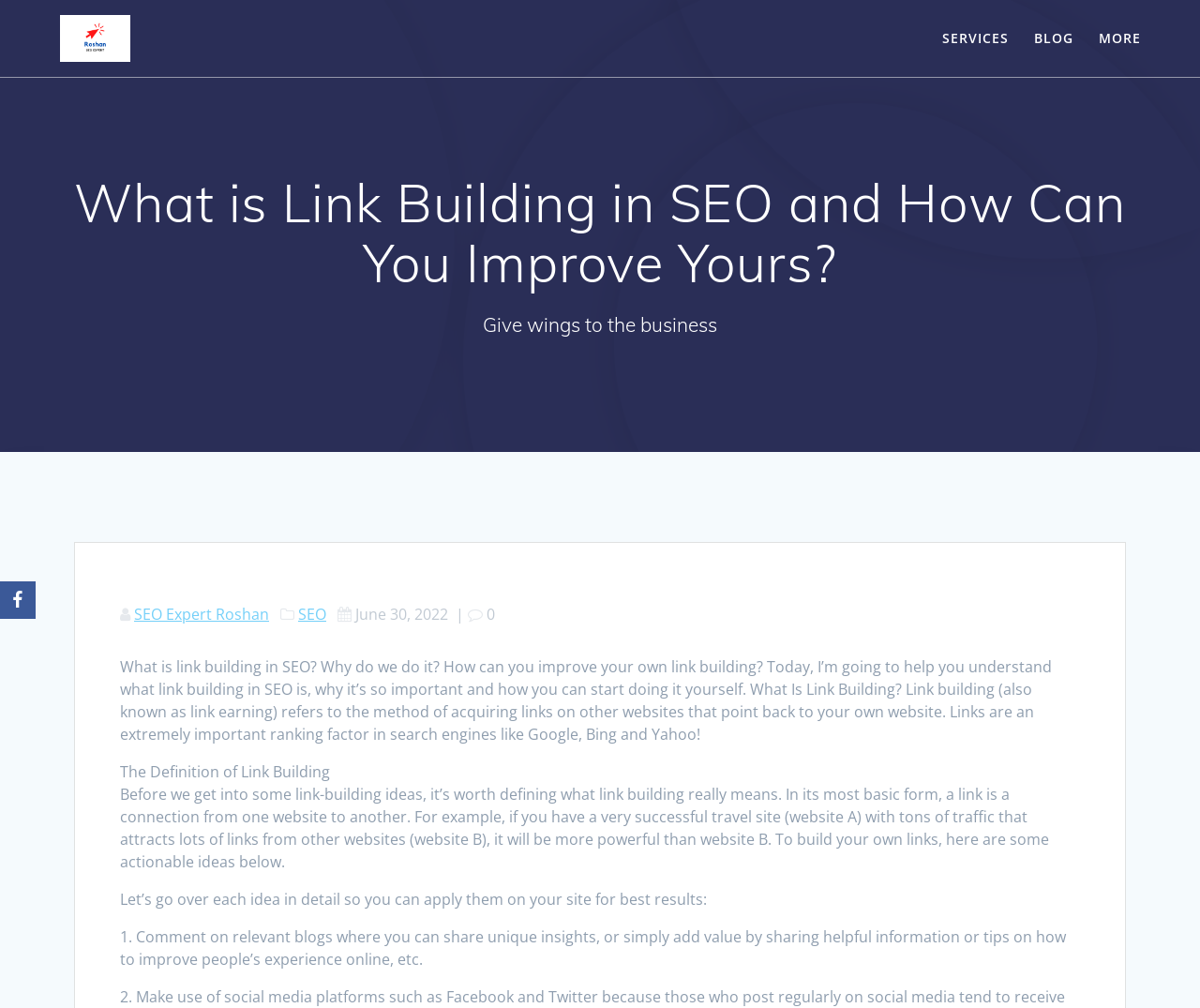Extract the bounding box of the UI element described as: "aria-label="Facebook"".

[0.0, 0.577, 0.03, 0.614]